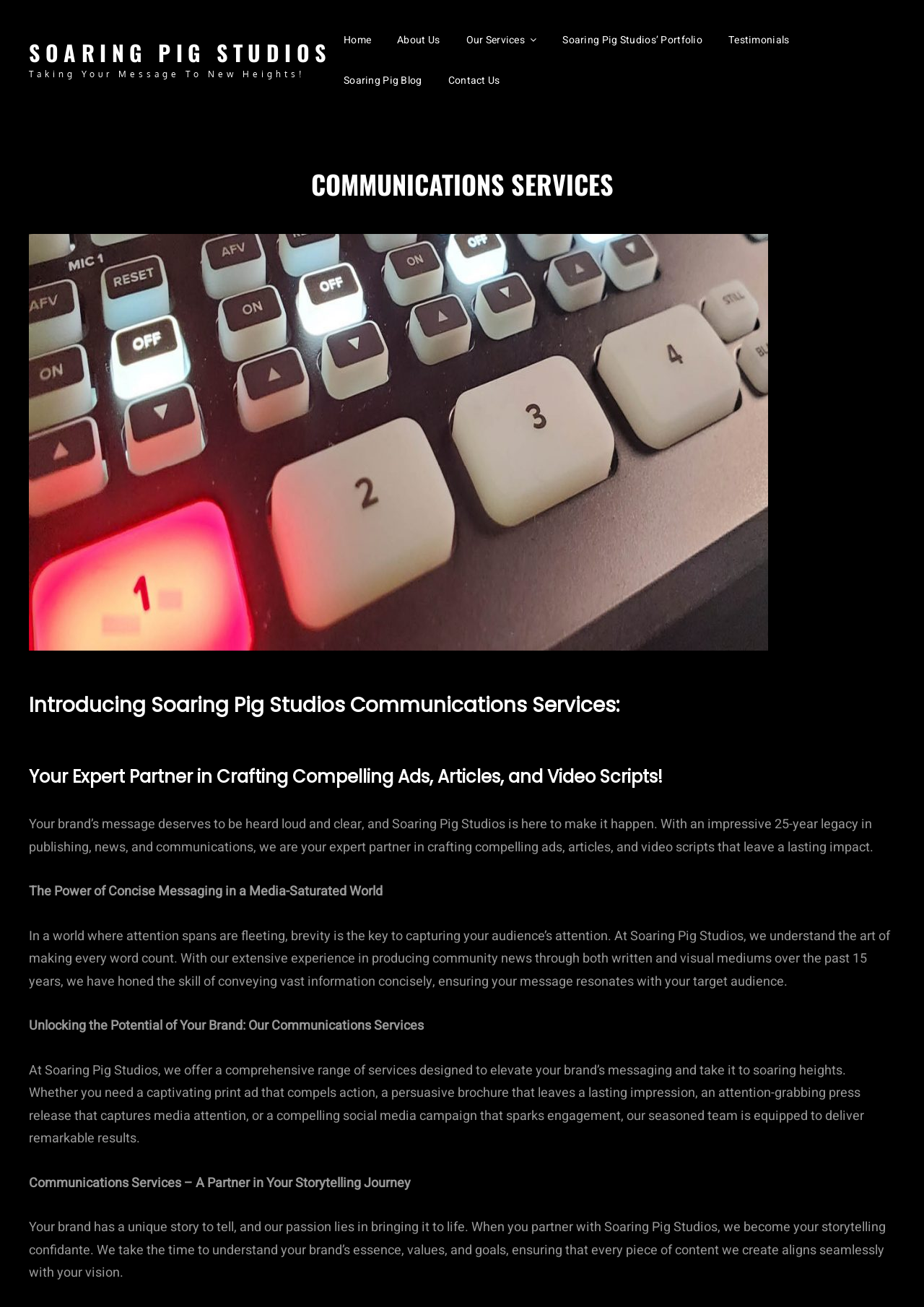Identify the bounding box coordinates of the area you need to click to perform the following instruction: "Click on the 'About Us' link".

[0.417, 0.015, 0.489, 0.046]